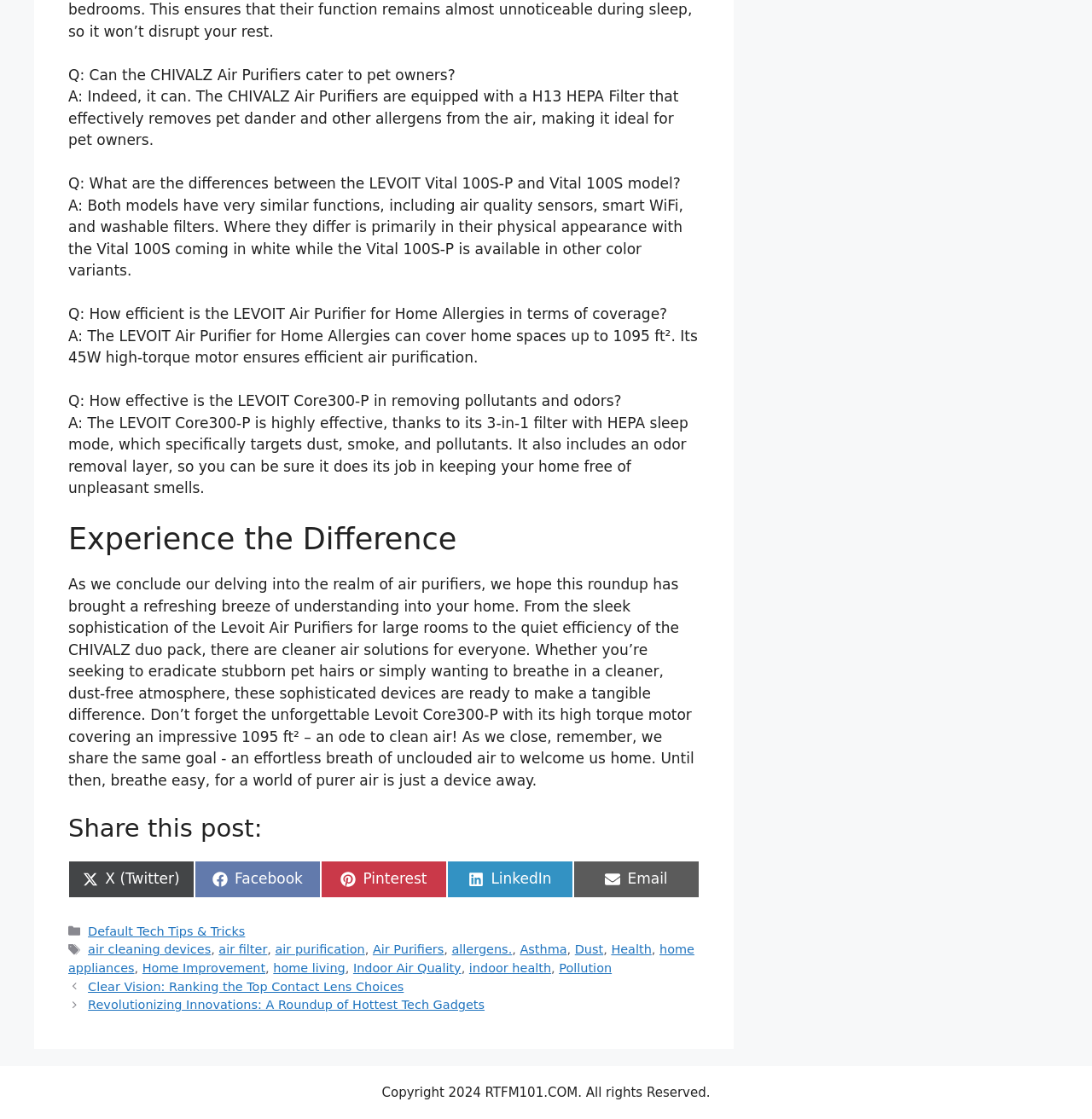Locate the bounding box coordinates of the element that should be clicked to fulfill the instruction: "Read more about air purification".

[0.341, 0.842, 0.406, 0.855]